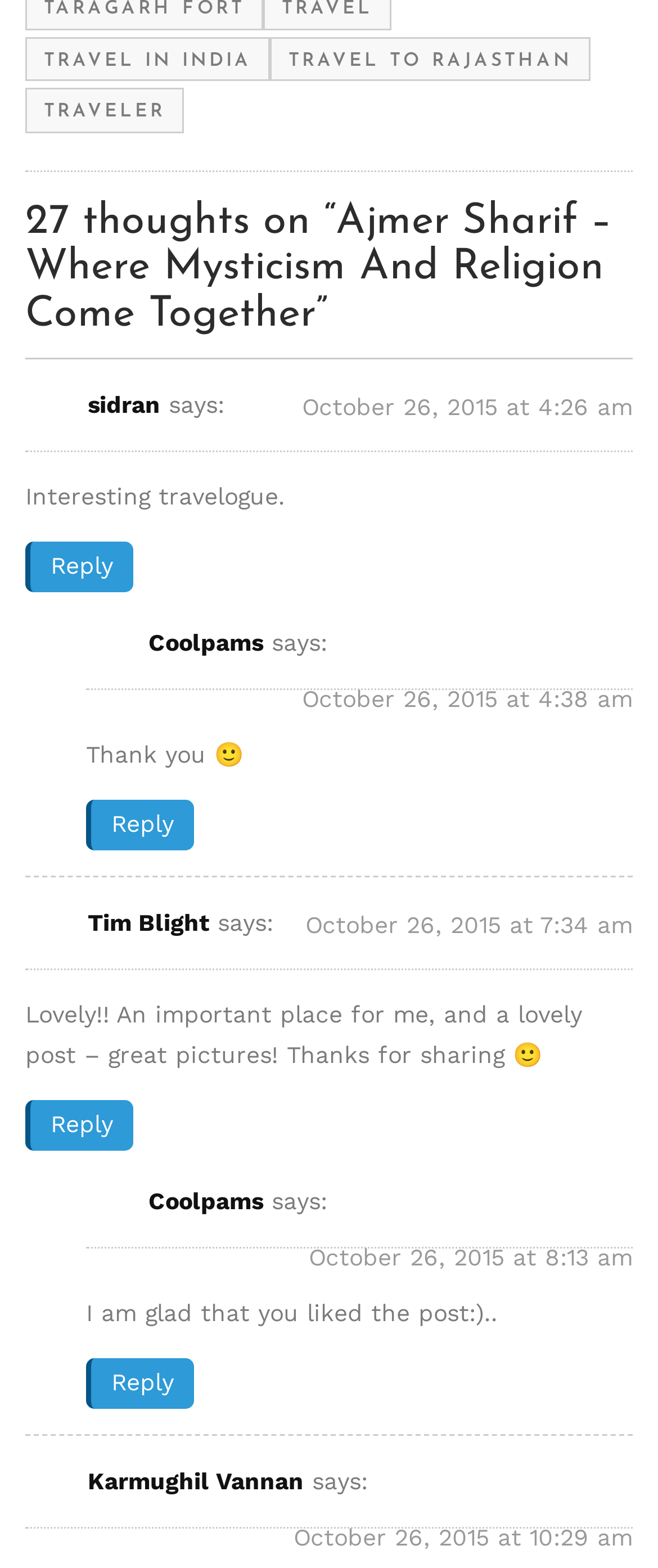Please find the bounding box coordinates for the clickable element needed to perform this instruction: "Read the article '27 thoughts on “Ajmer Sharif – Where Mysticism And Religion Come Together”'".

[0.038, 0.127, 0.962, 0.23]